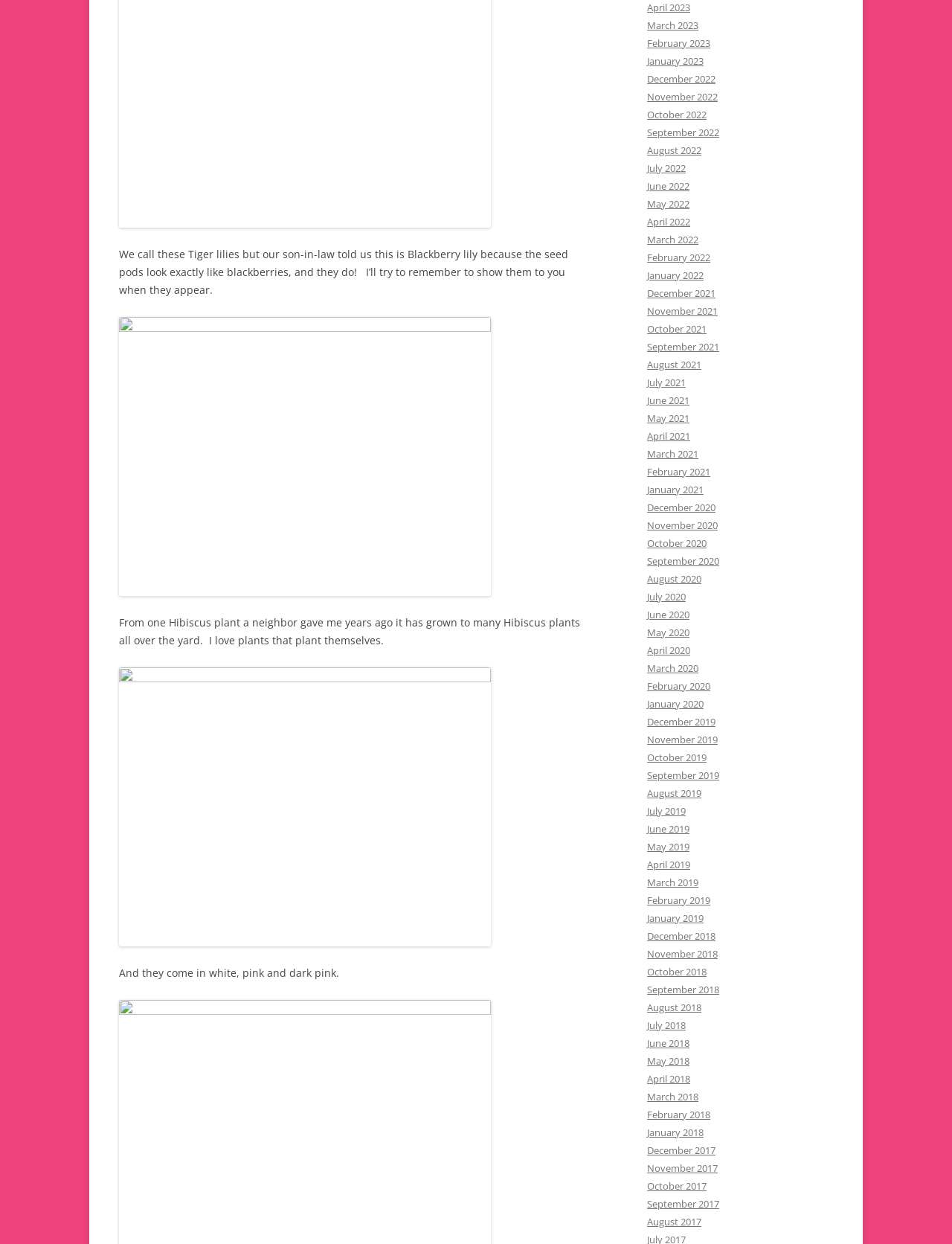What is special about the seed pods of the Blackberry lily?
Examine the image and provide an in-depth answer to the question.

According to the text, the seed pods of the Blackberry lily look exactly like blackberries, which is why the author's son-in-law corrected them that the plant is actually a Blackberry lily.